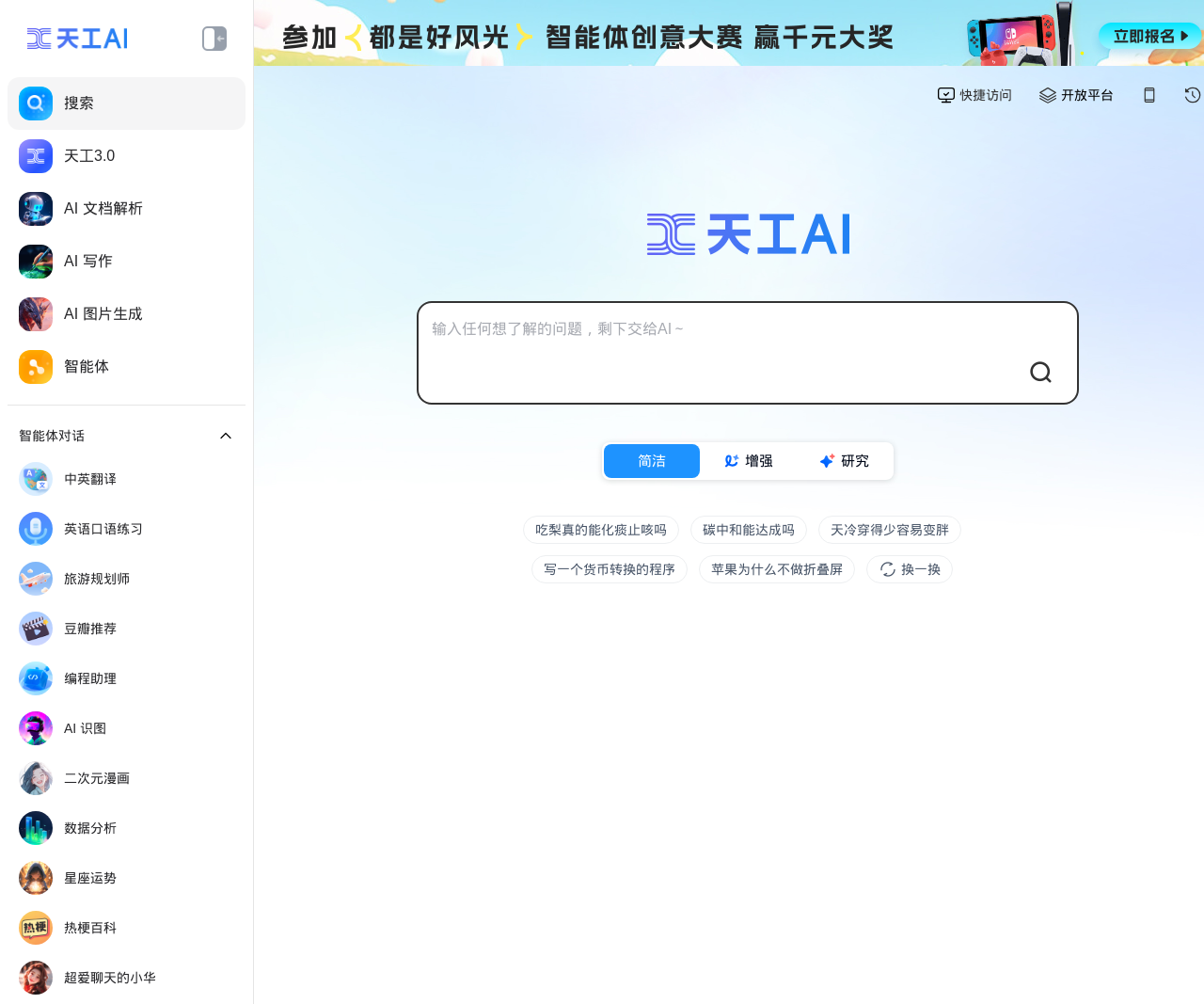Provide a brief response in the form of a single word or phrase:
How many types of smart assistants are available?

Multiple